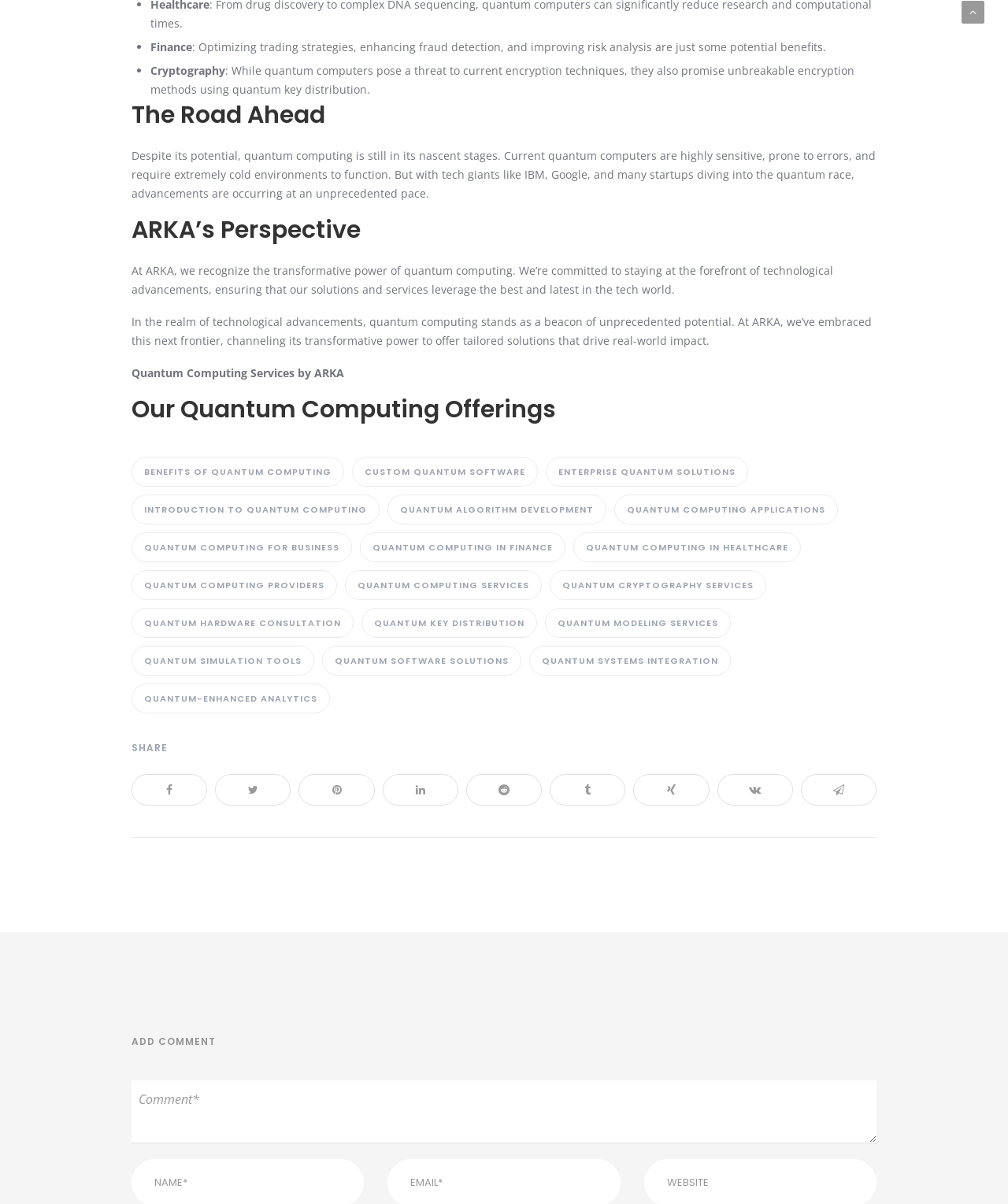Answer briefly with one word or phrase:
What is the current state of quantum computing?

Nascent stages